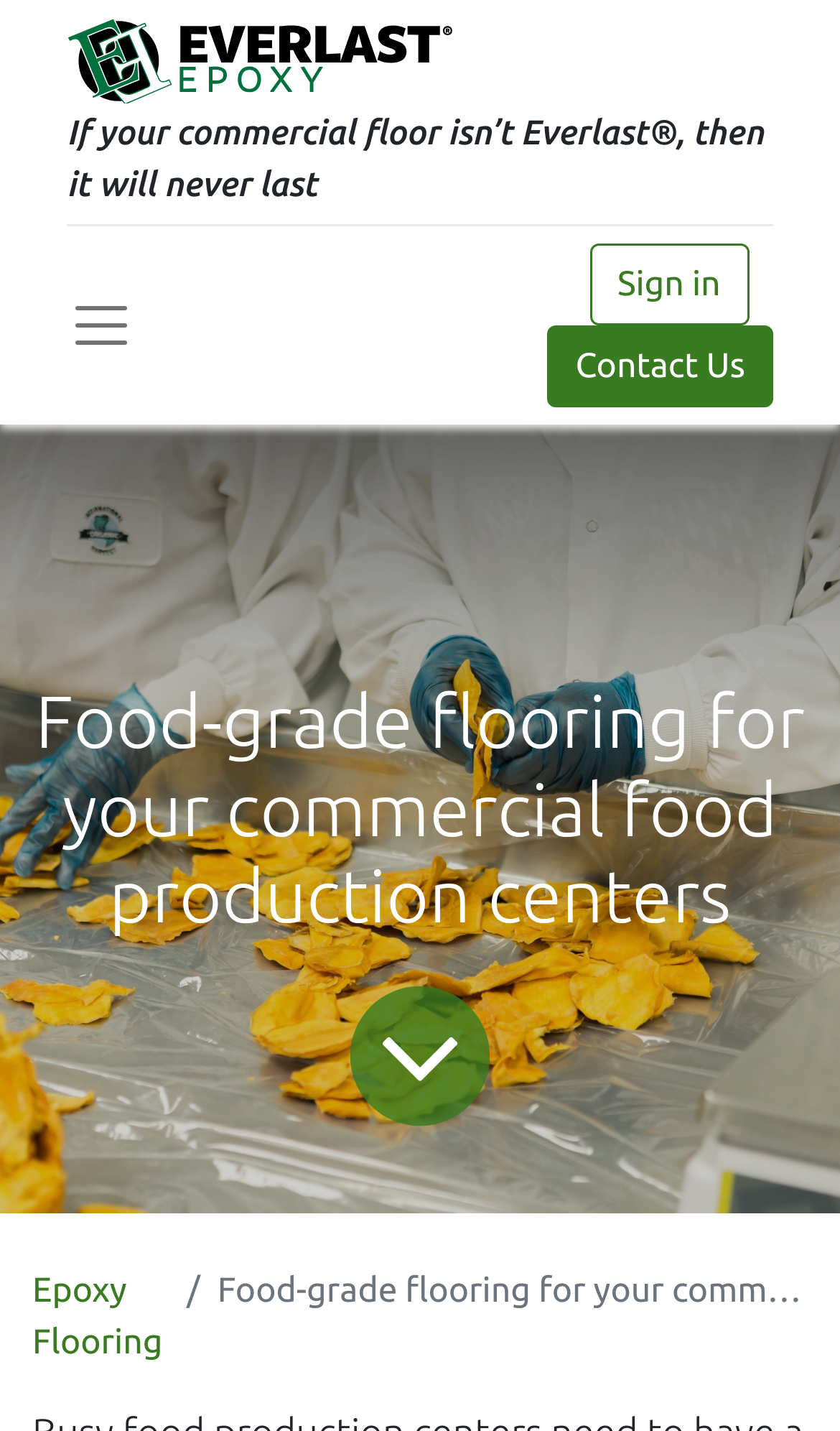What is the navigation menu item?
Please describe in detail the information shown in the image to answer the question.

The navigation menu item can be found at the bottom of the webpage, which is a breadcrumb navigation menu, and one of the items is 'Epoxy Flooring'.